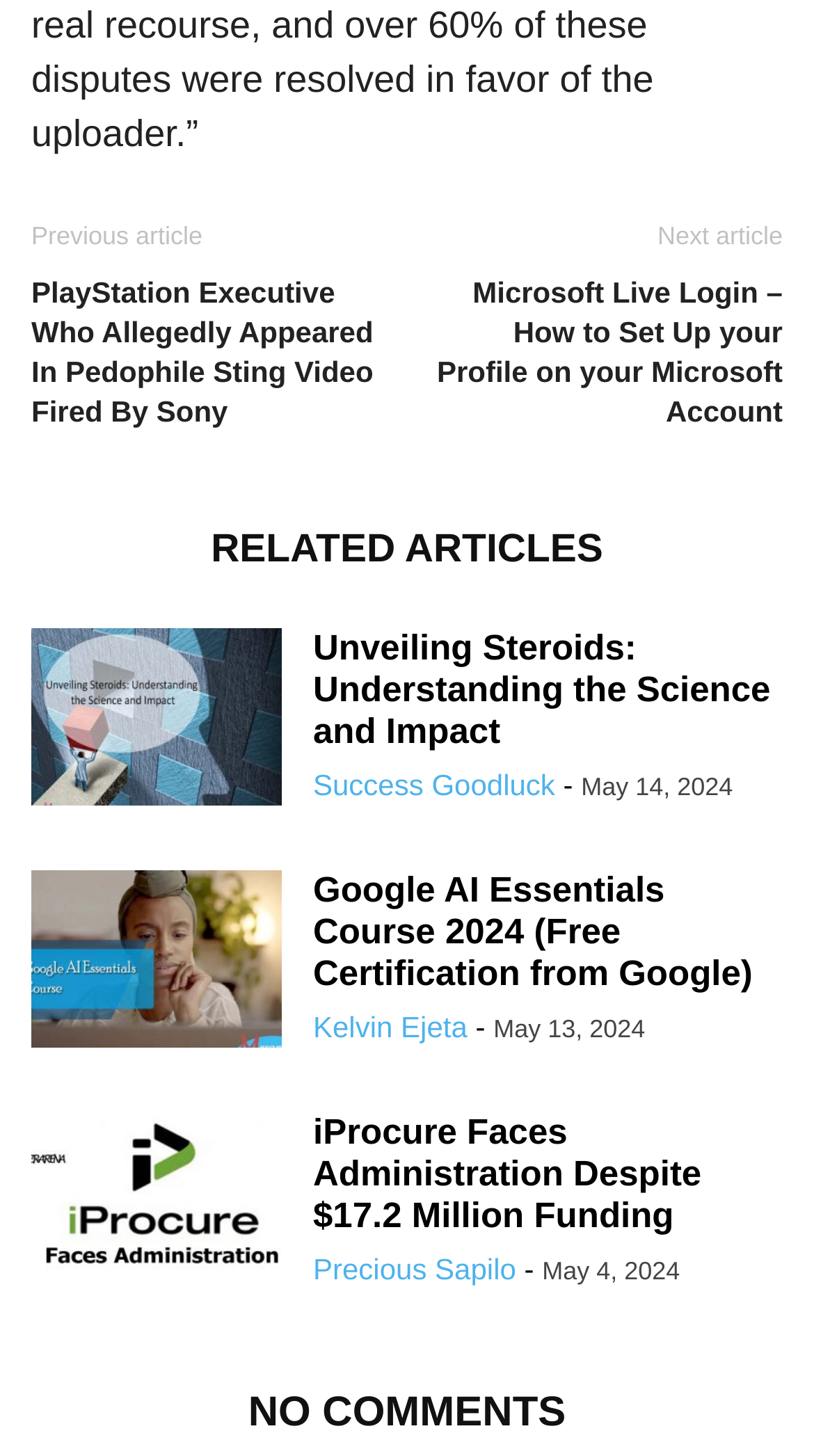Locate the bounding box coordinates of the element that should be clicked to fulfill the instruction: "Learn about Unveiling Steroids Science and Impact".

[0.038, 0.431, 0.346, 0.559]